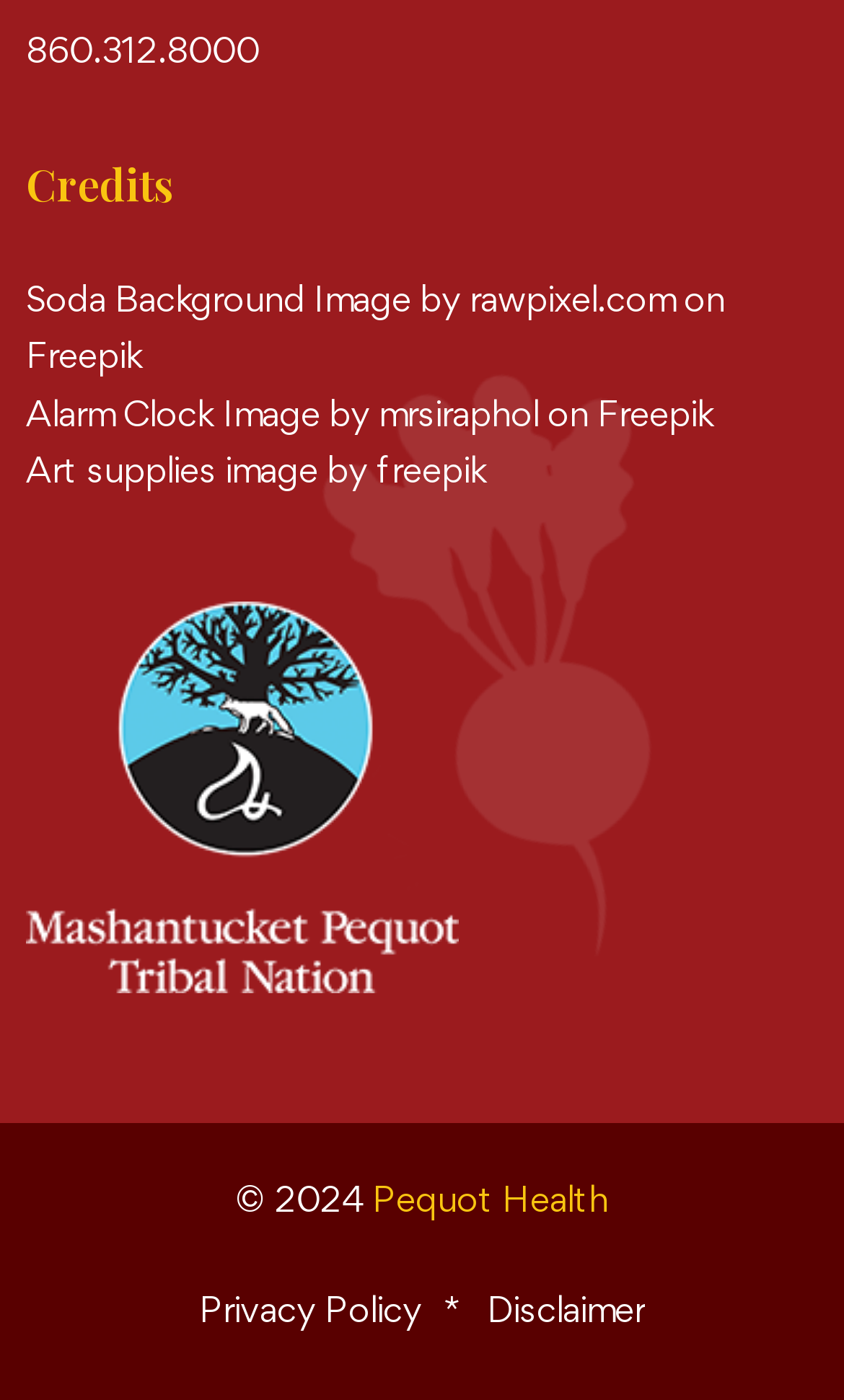What is the phone number displayed on the webpage?
Using the image as a reference, give a one-word or short phrase answer.

860.312.8000